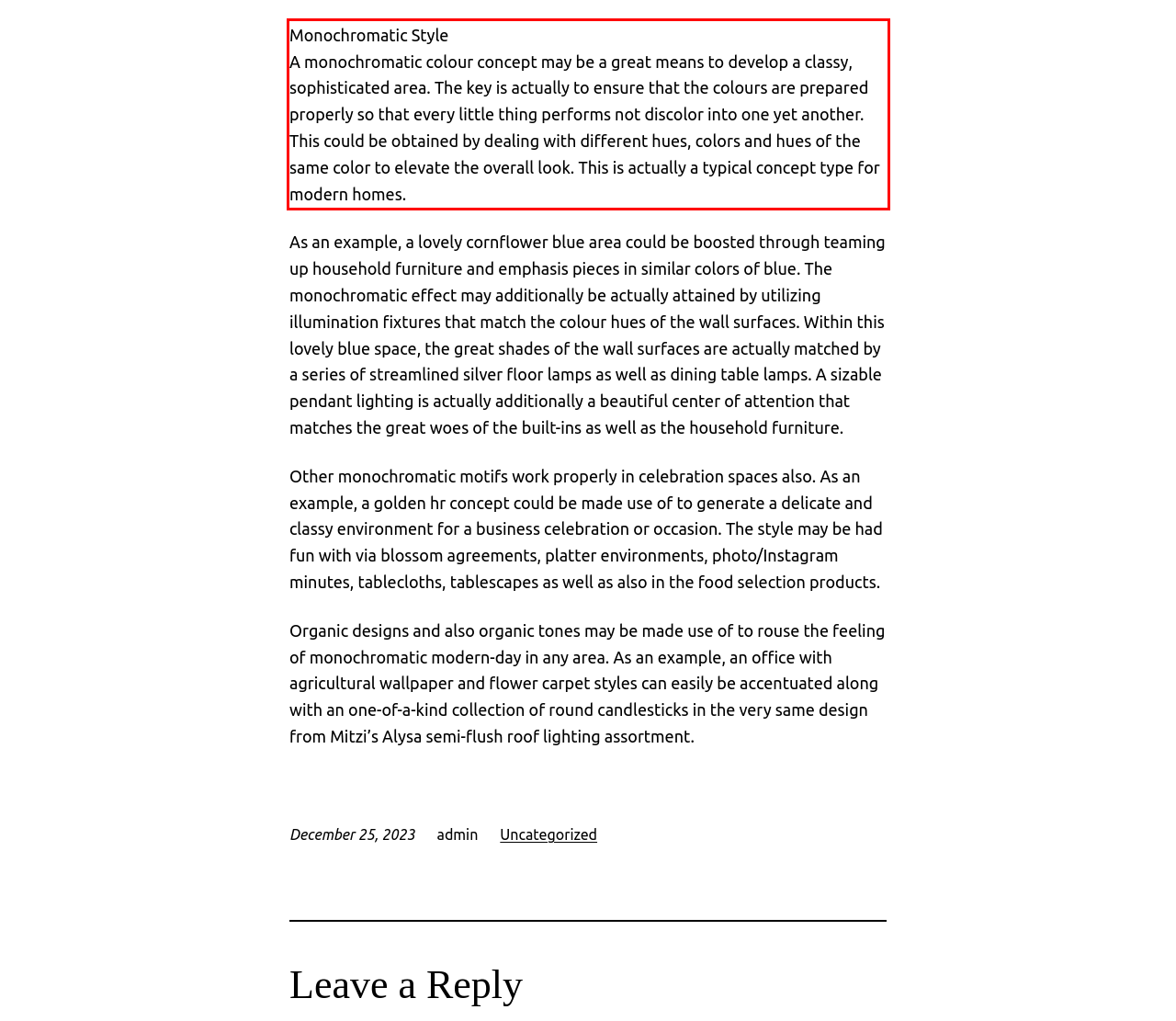Your task is to recognize and extract the text content from the UI element enclosed in the red bounding box on the webpage screenshot.

Monochromatic Style A monochromatic colour concept may be a great means to develop a classy, sophisticated area. The key is actually to ensure that the colours are prepared properly so that every little thing performs not discolor into one yet another. This could be obtained by dealing with different hues, colors and hues of the same color to elevate the overall look. This is actually a typical concept type for modern homes.